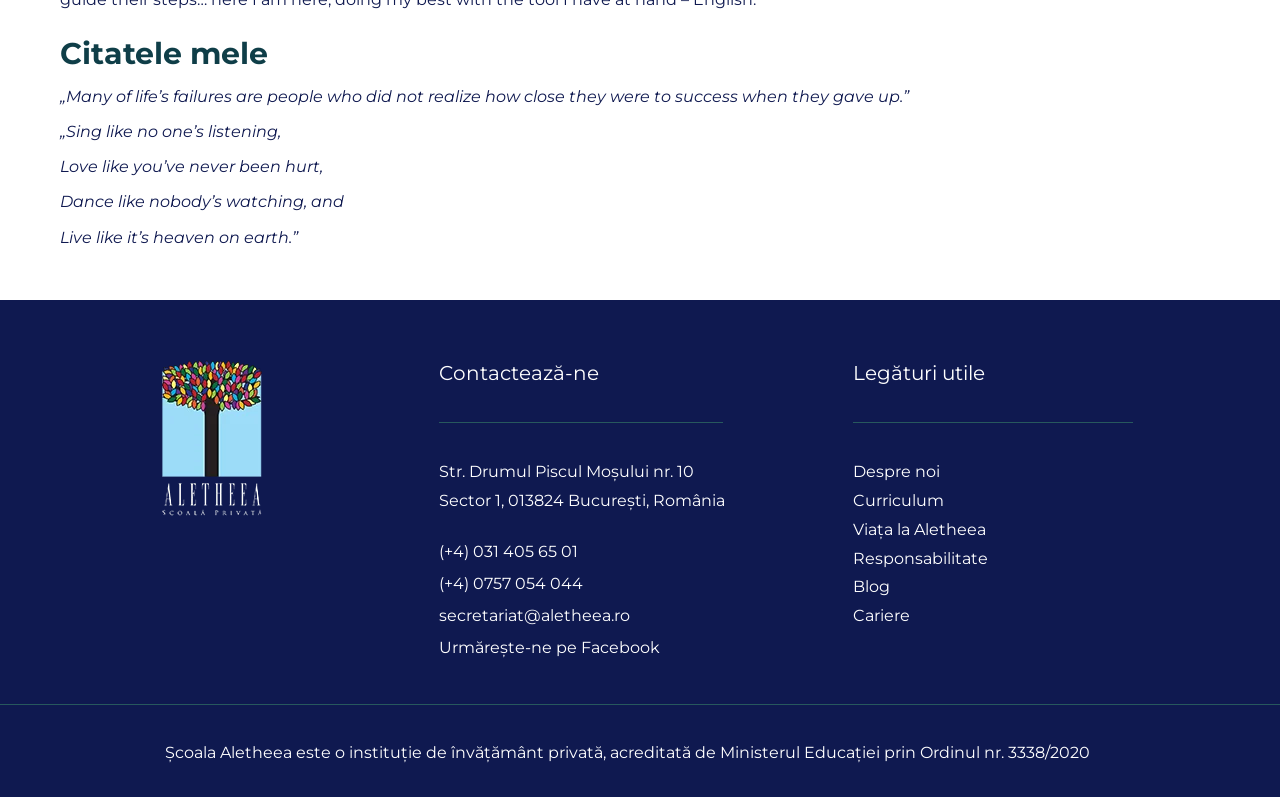Given the element description (+4) 0757 054 044, predict the bounding box coordinates for the UI element in the webpage screenshot. The format should be (top-left x, top-left y, bottom-right x, bottom-right y), and the values should be between 0 and 1.

[0.343, 0.72, 0.456, 0.744]